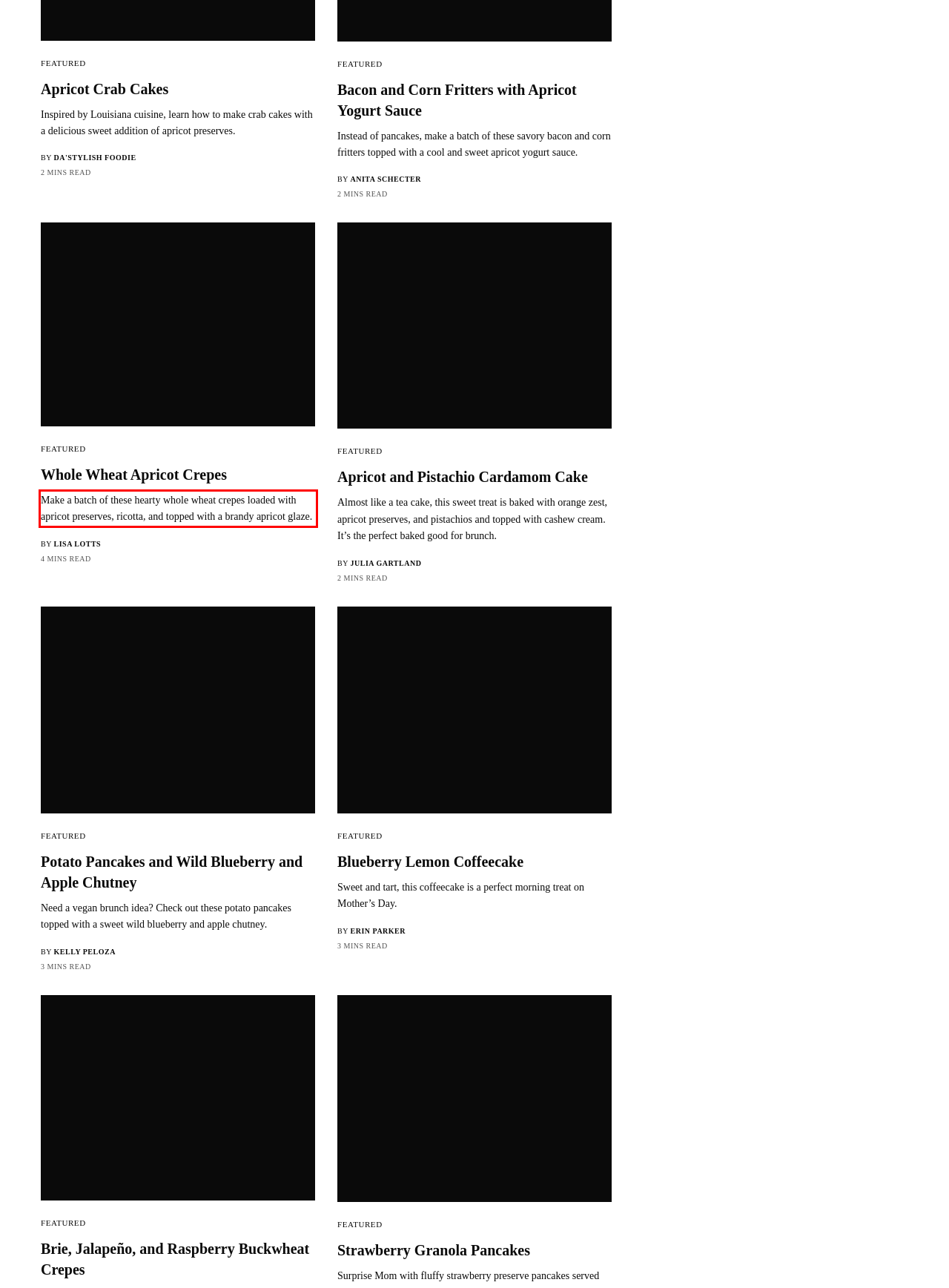Using the provided screenshot of a webpage, recognize and generate the text found within the red rectangle bounding box.

Make a batch of these hearty whole wheat crepes loaded with apricot preserves, ricotta, and topped with a brandy apricot glaze.